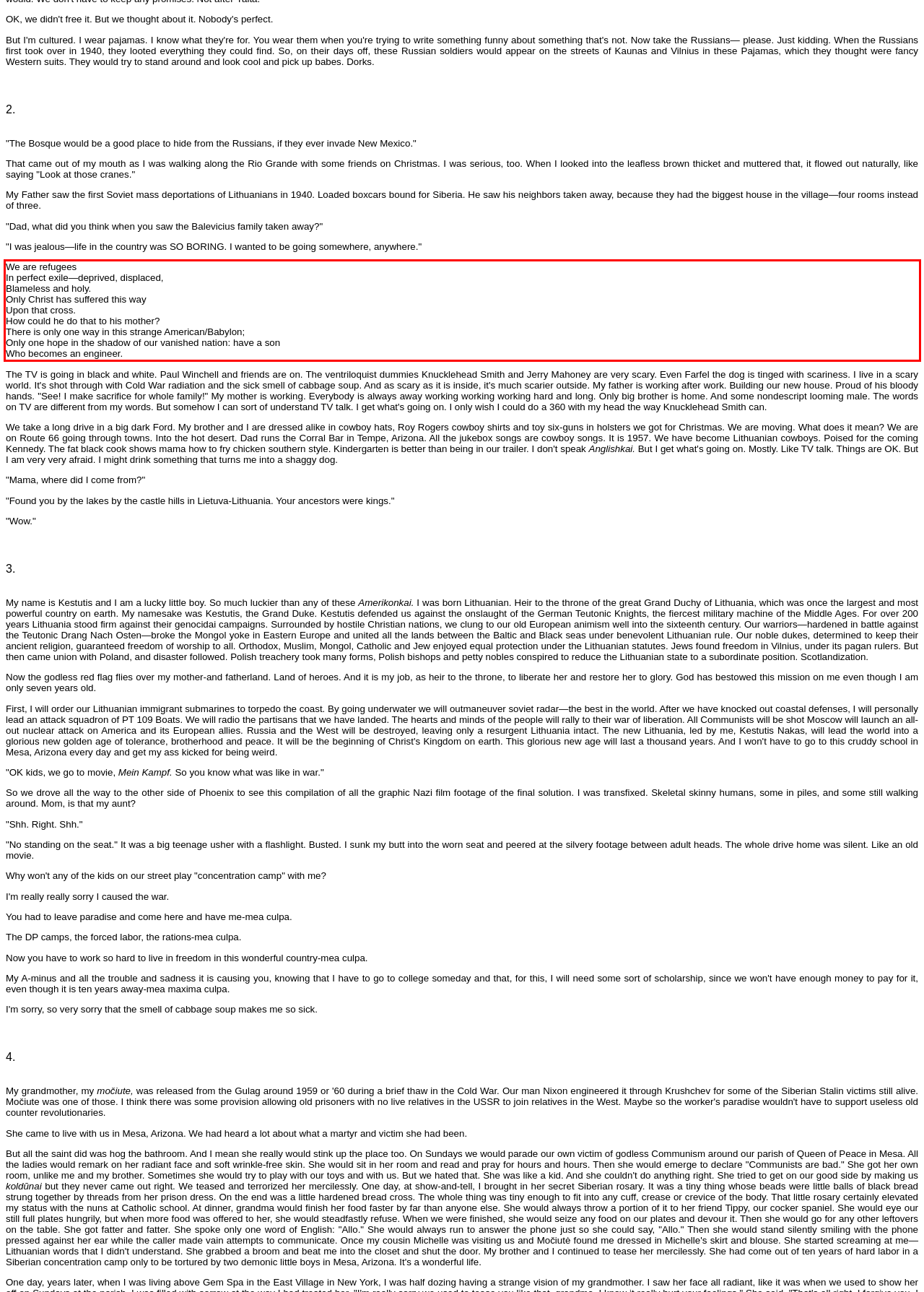Please examine the webpage screenshot containing a red bounding box and use OCR to recognize and output the text inside the red bounding box.

We are refugees In perfect exile—deprived, displaced, Blameless and holy. Only Christ has suffered this way Upon that cross. How could he do that to his mother? There is only one way in this strange American/Babylon; Only one hope in the shadow of our vanished nation: have a son Who becomes an engineer.